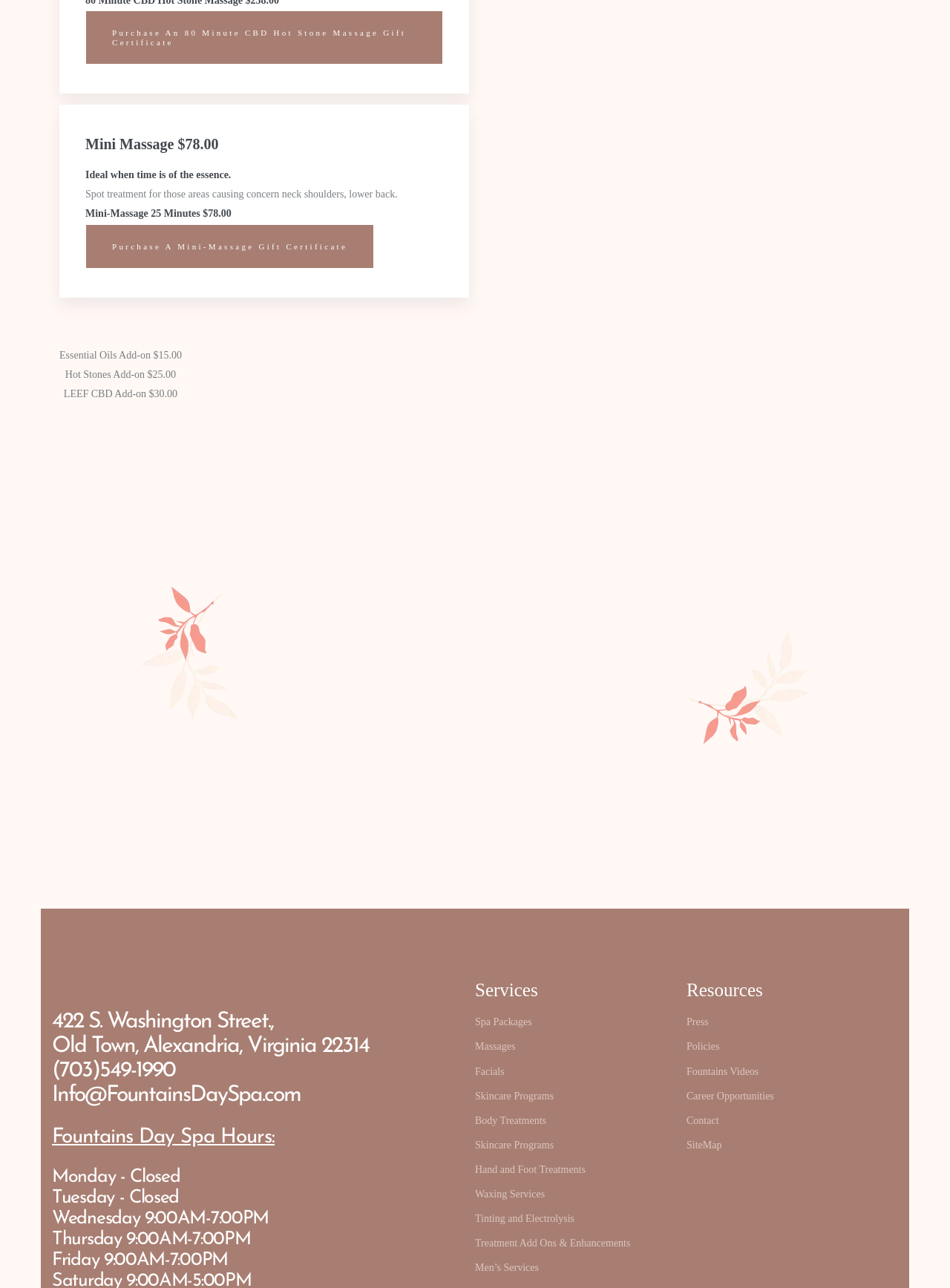Refer to the element description Hand and Foot Treatments and identify the corresponding bounding box in the screenshot. Format the coordinates as (top-left x, top-left y, bottom-right x, bottom-right y) with values in the range of 0 to 1.

[0.5, 0.904, 0.616, 0.912]